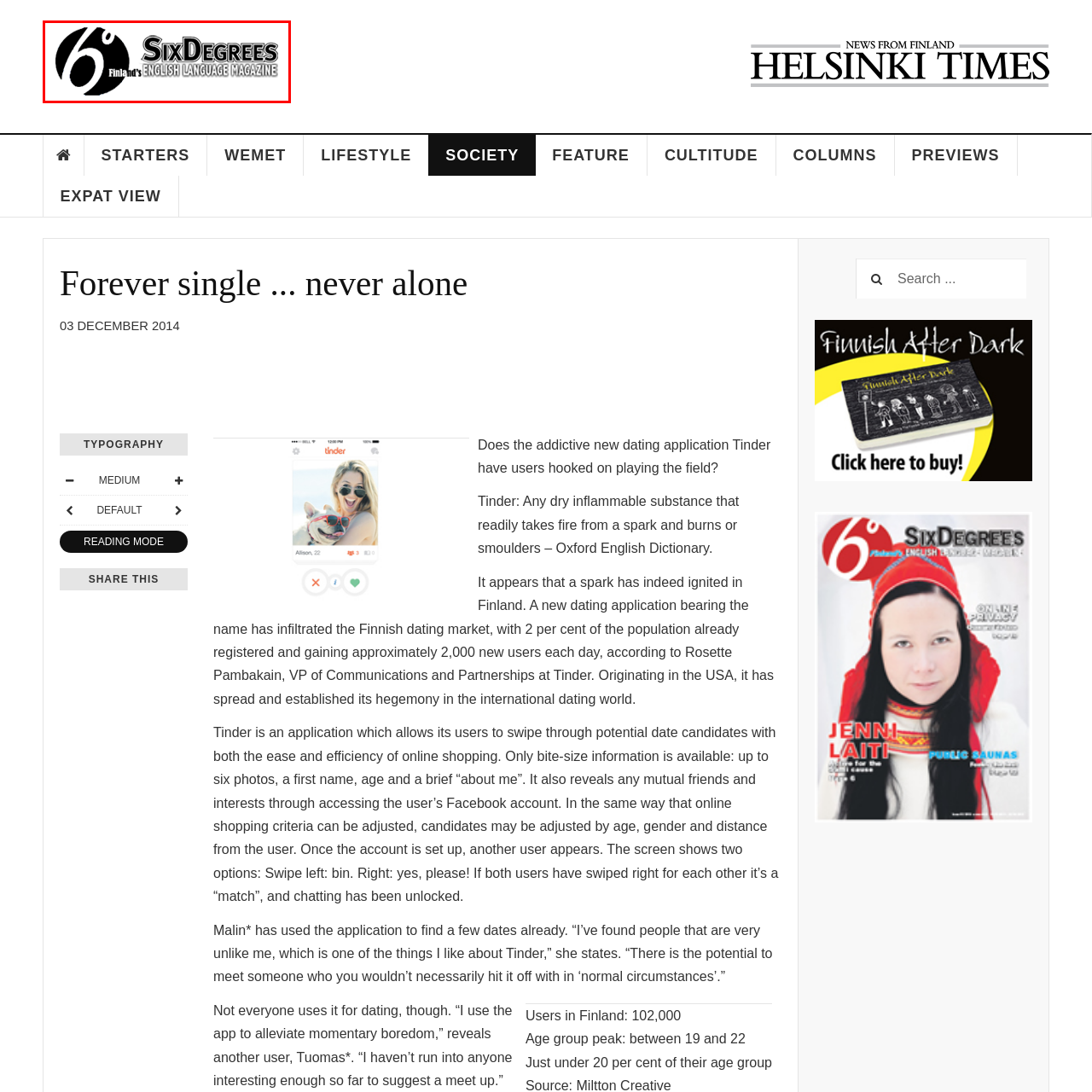View the part of the image surrounded by red, What is the shape of the logo? Respond with a concise word or phrase.

Circular